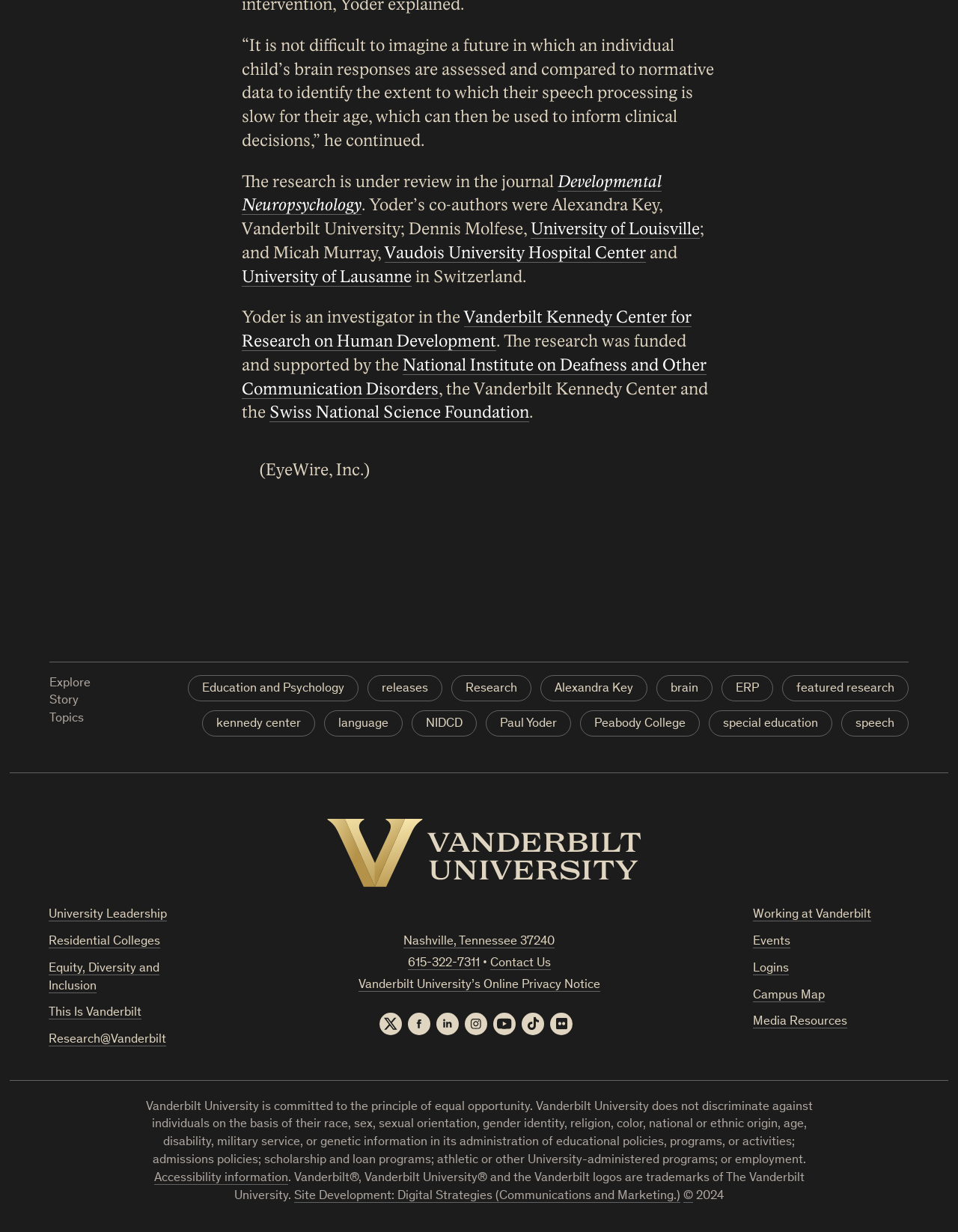Please indicate the bounding box coordinates for the clickable area to complete the following task: "Visit 'Developmental Neuropsychology'". The coordinates should be specified as four float numbers between 0 and 1, i.e., [left, top, right, bottom].

[0.252, 0.139, 0.691, 0.175]